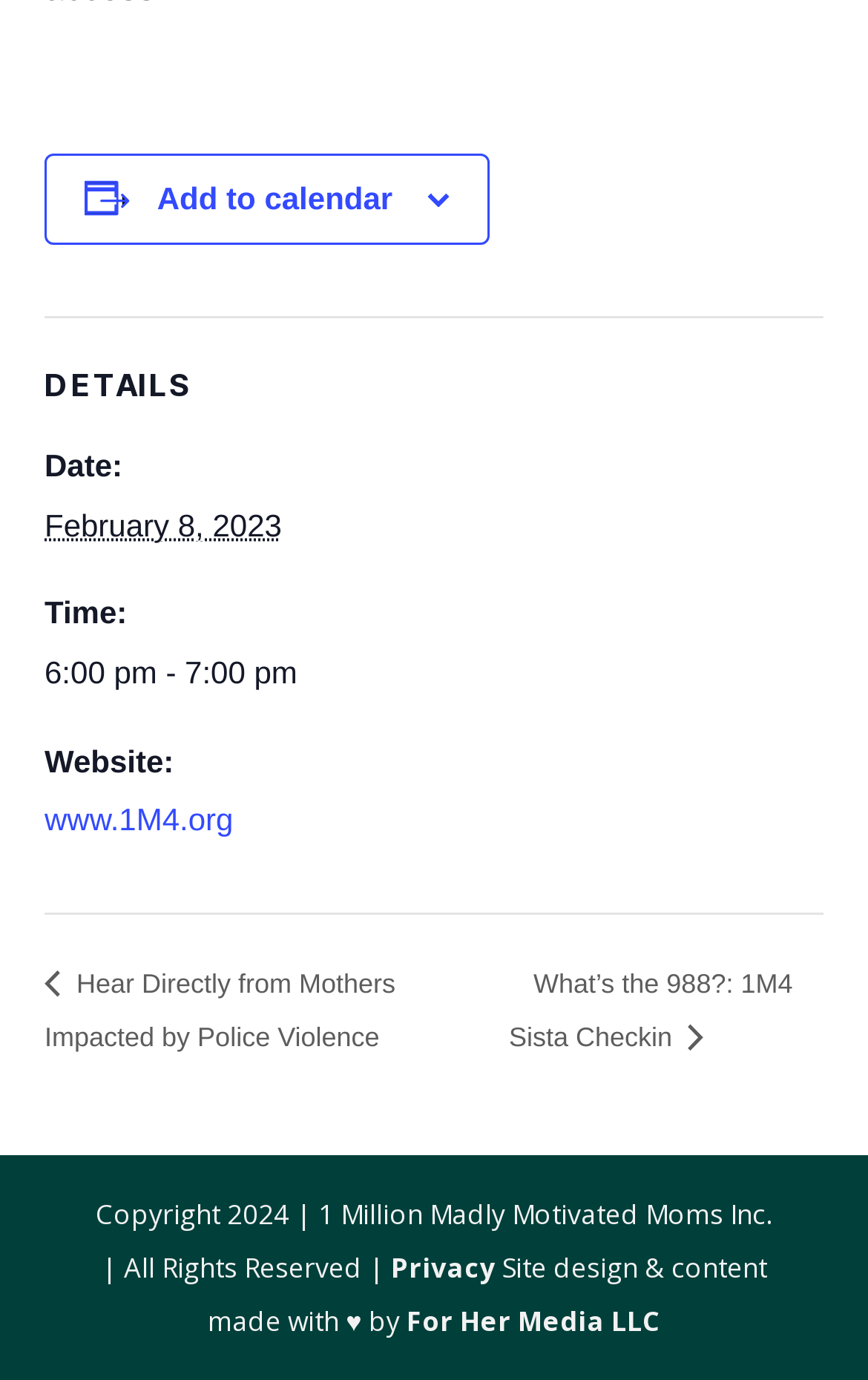Determine the bounding box coordinates for the UI element matching this description: "For Her Media LLC".

[0.468, 0.943, 0.76, 0.97]